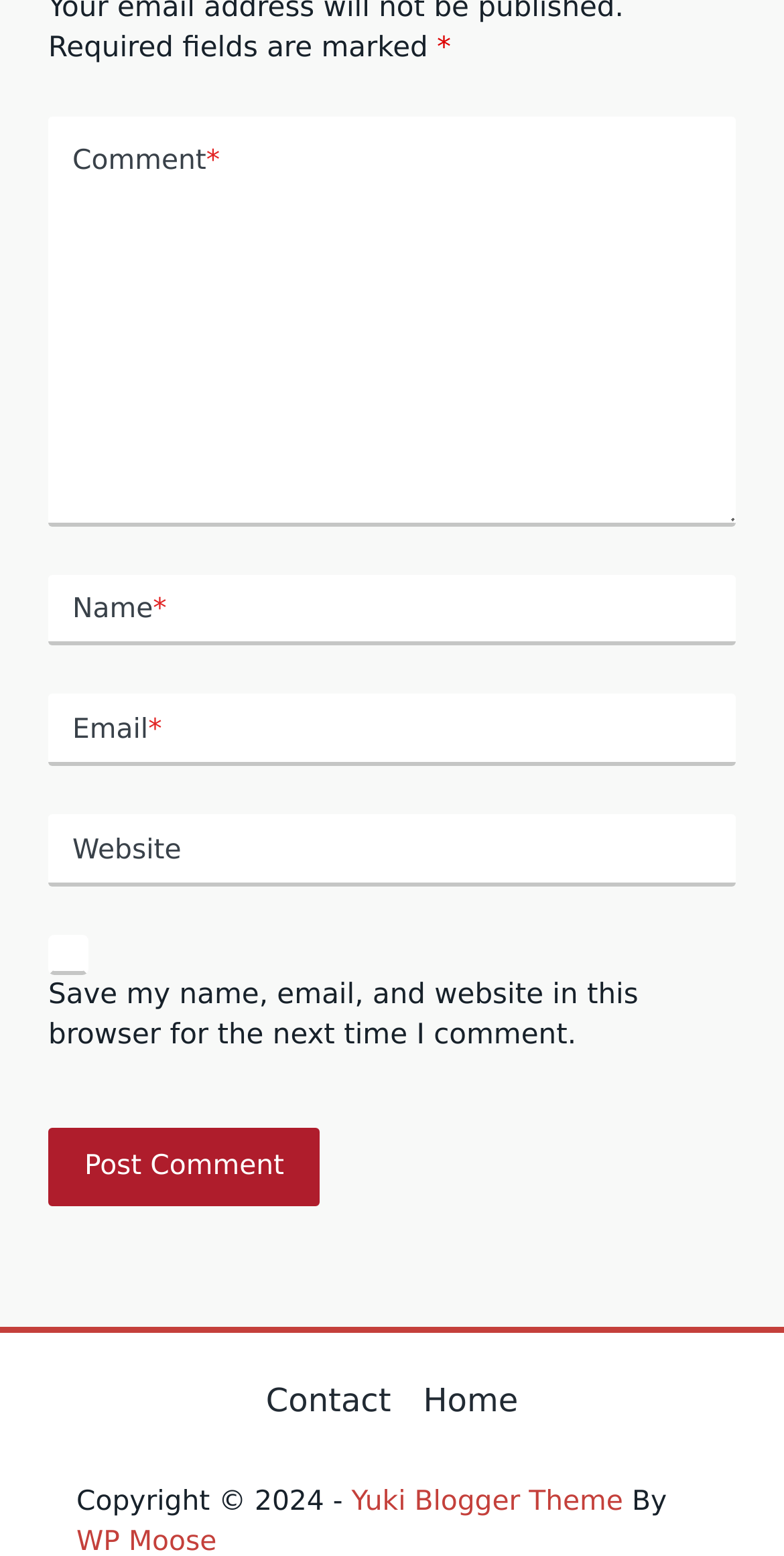Please specify the bounding box coordinates for the clickable region that will help you carry out the instruction: "Enter a comment".

[0.062, 0.075, 0.938, 0.338]